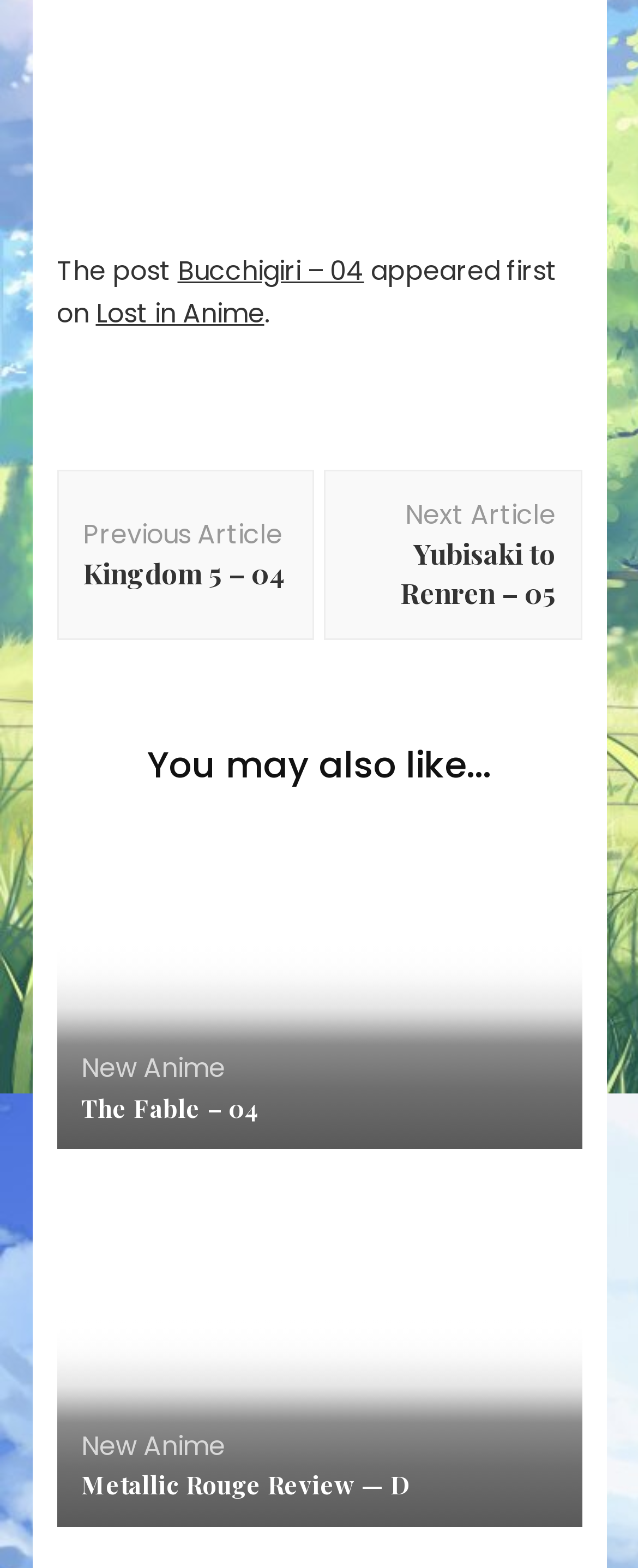Identify the coordinates of the bounding box for the element described below: "New Anime". Return the coordinates as four float numbers between 0 and 1: [left, top, right, bottom].

[0.127, 0.669, 0.353, 0.693]